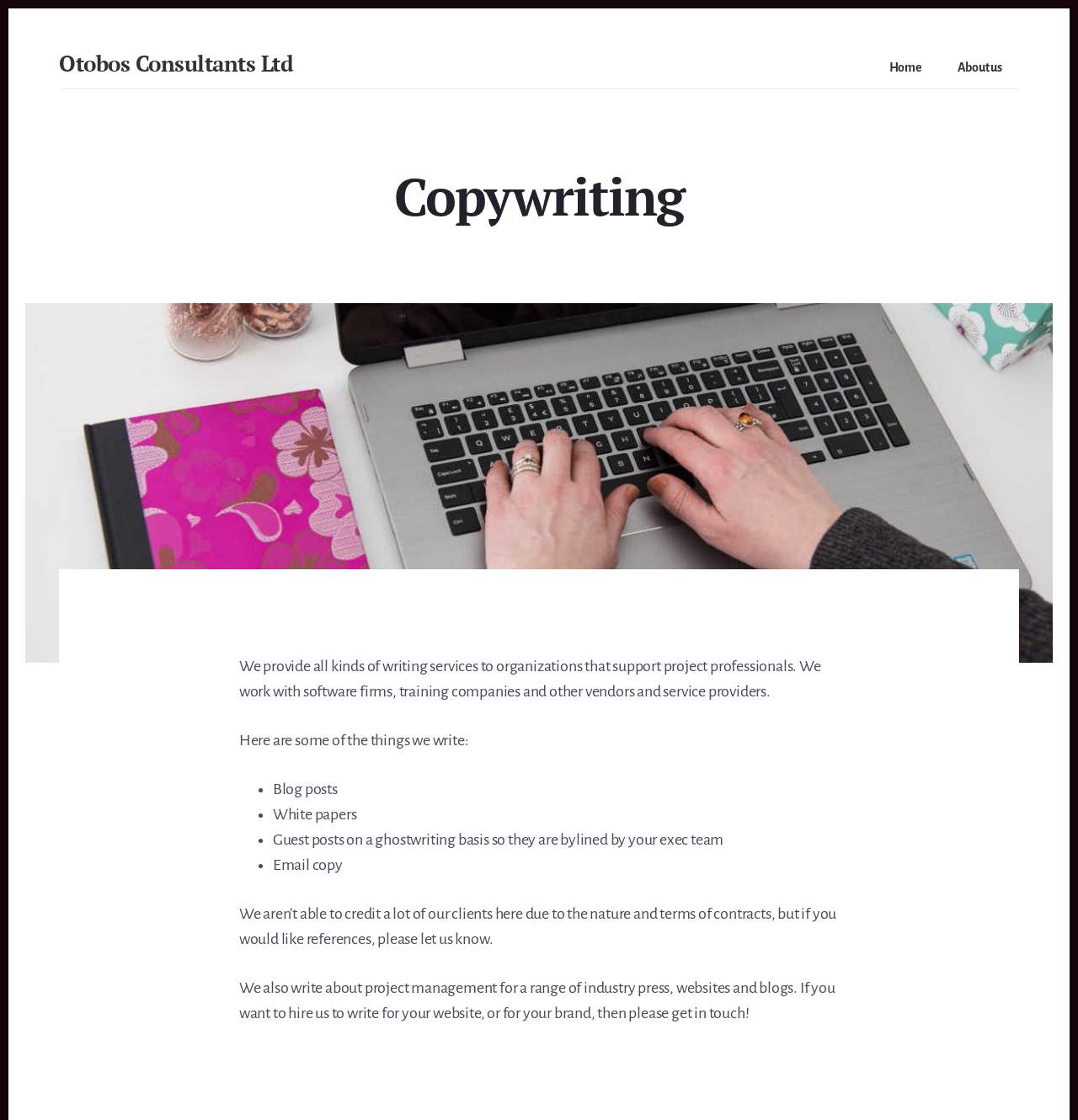What is one type of content the company writes? Using the information from the screenshot, answer with a single word or phrase.

Blog posts